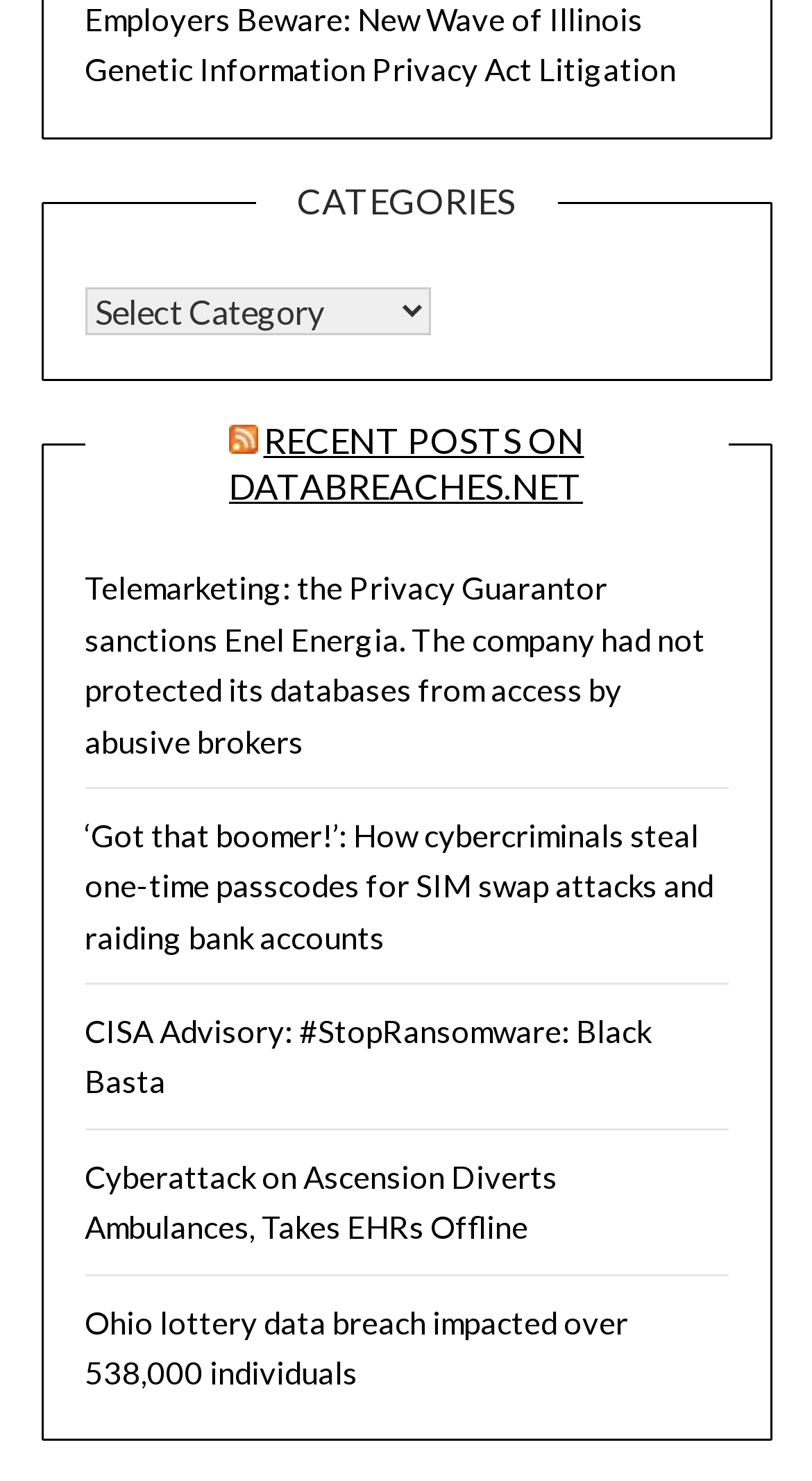What is the title of the first article? Examine the screenshot and reply using just one word or a brief phrase.

Employers Beware